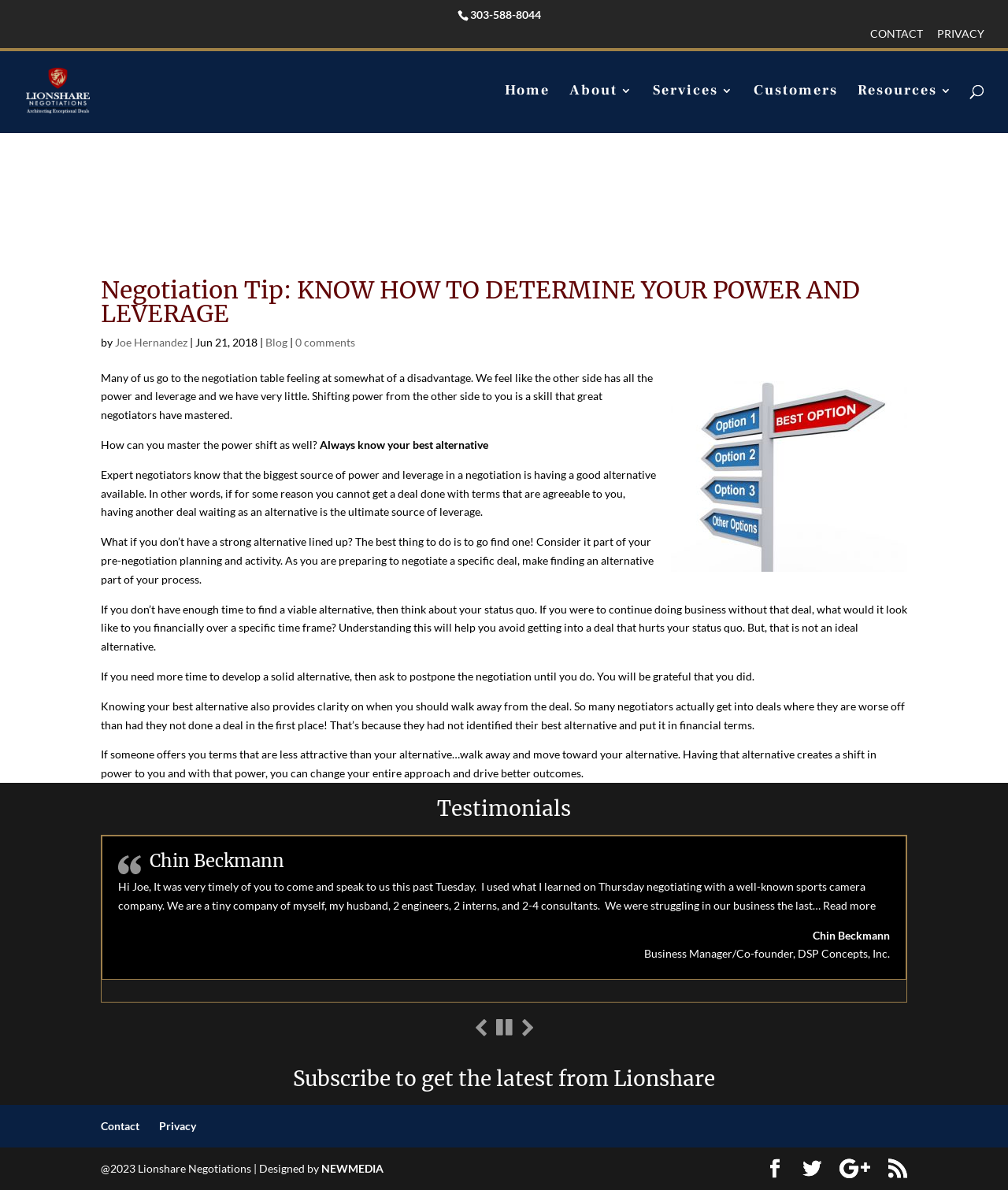Provide your answer in a single word or phrase: 
Who wrote the negotiation tip article?

Joe Hernandez